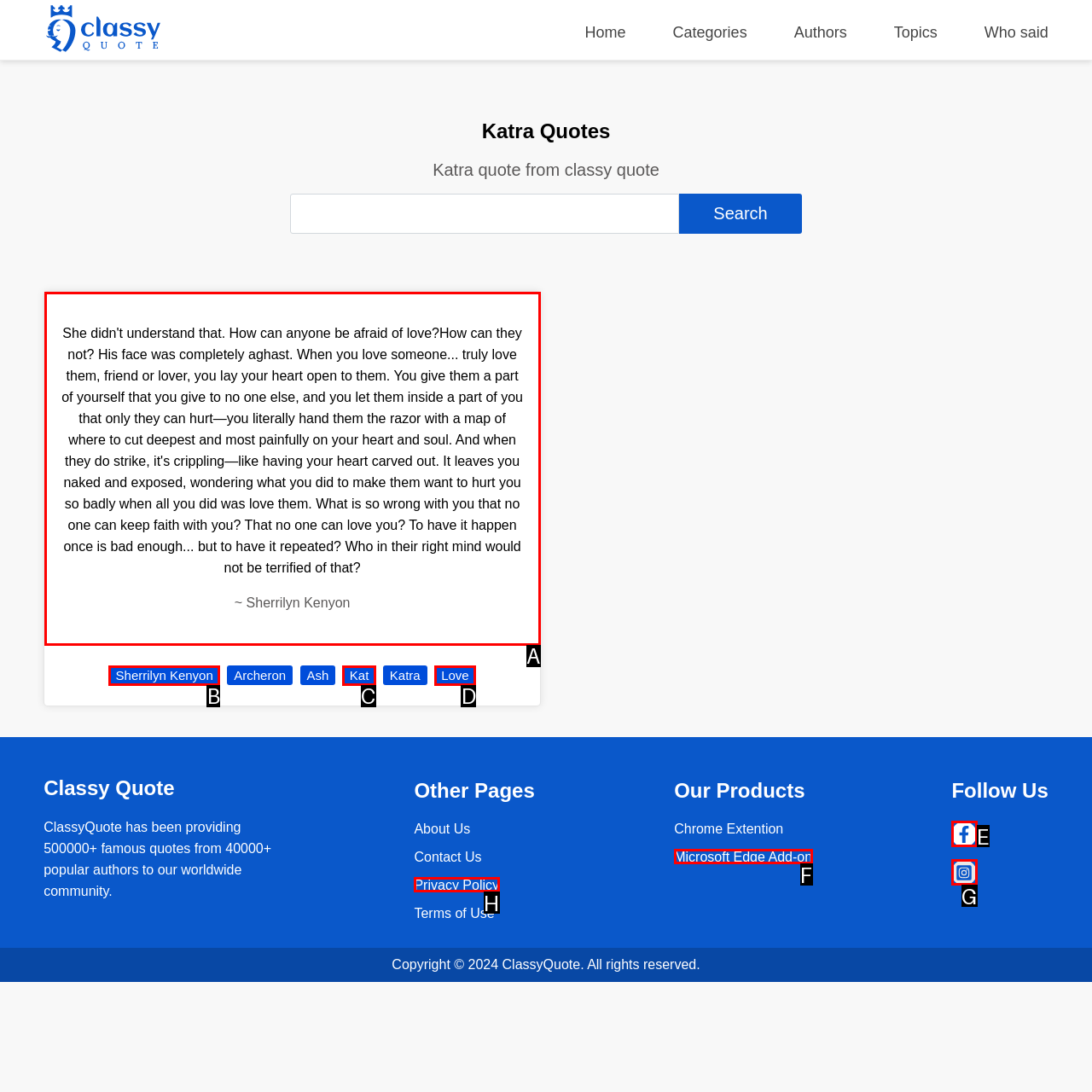Choose the option that aligns with the description: title="Instagram coming soon"
Respond with the letter of the chosen option directly.

G